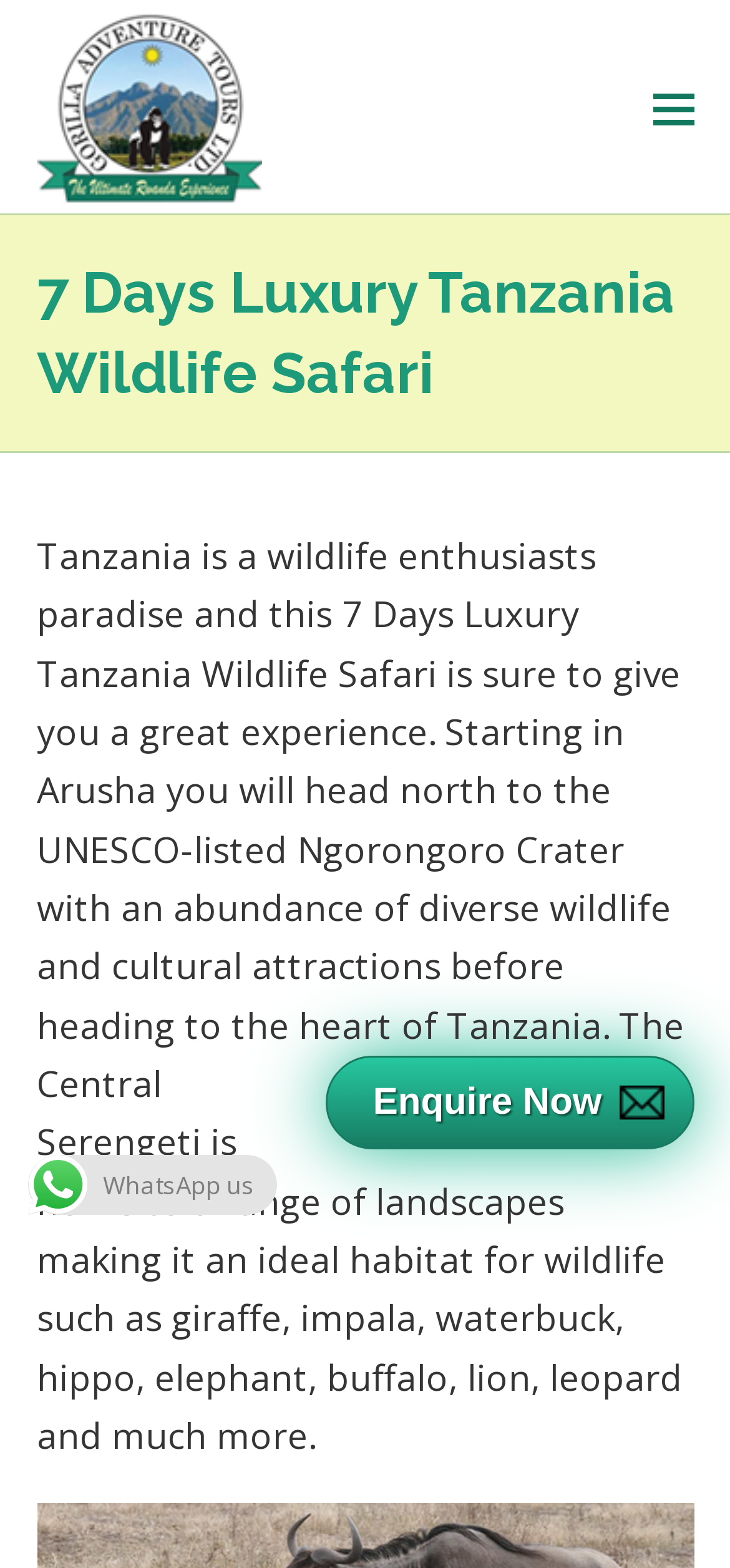What is the name of the tour operator?
Using the picture, provide a one-word or short phrase answer.

Gorilla Adventure Tours